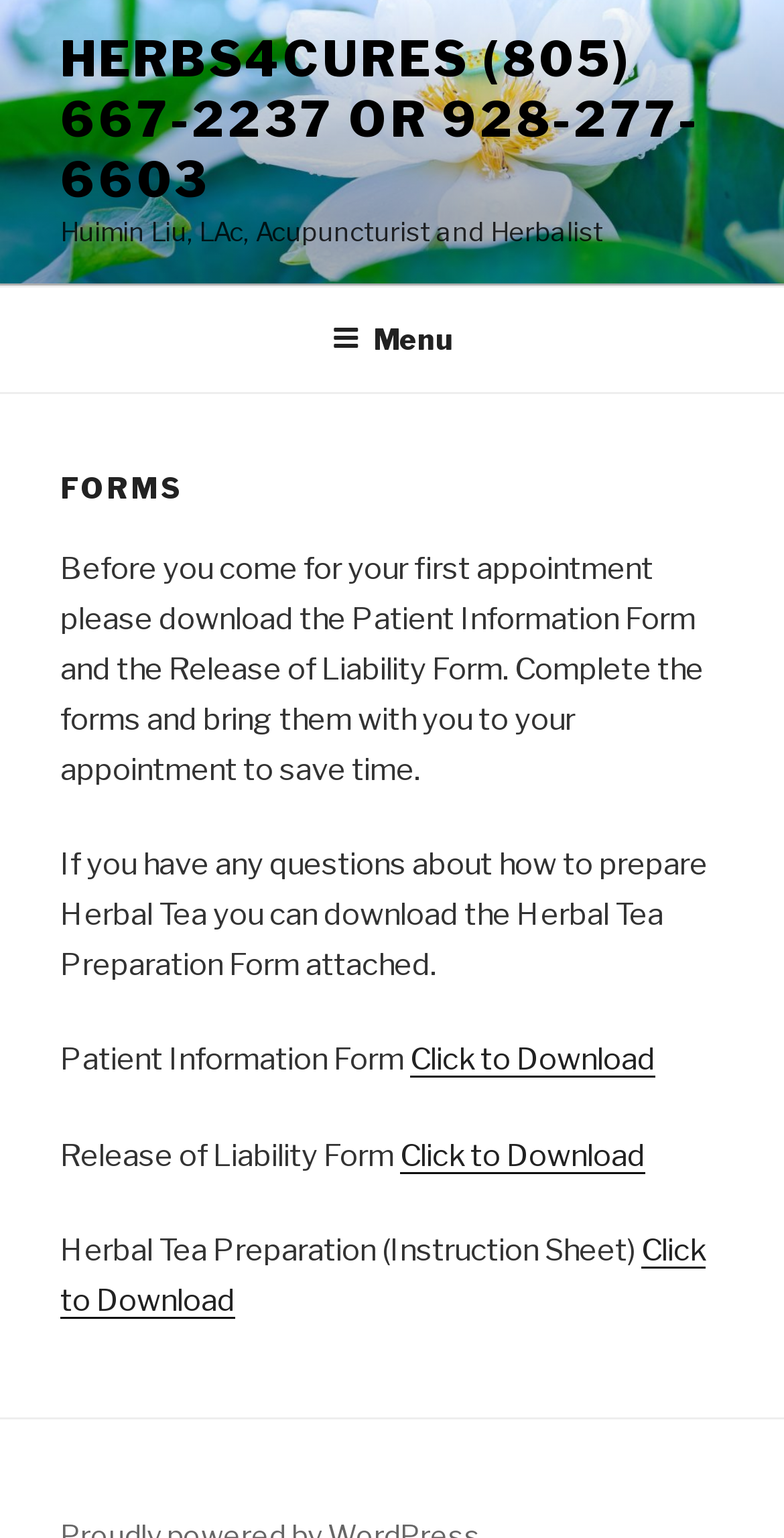Answer the question below using just one word or a short phrase: 
What is the profession of Huimin Liu?

Acupuncturist and Herbalist